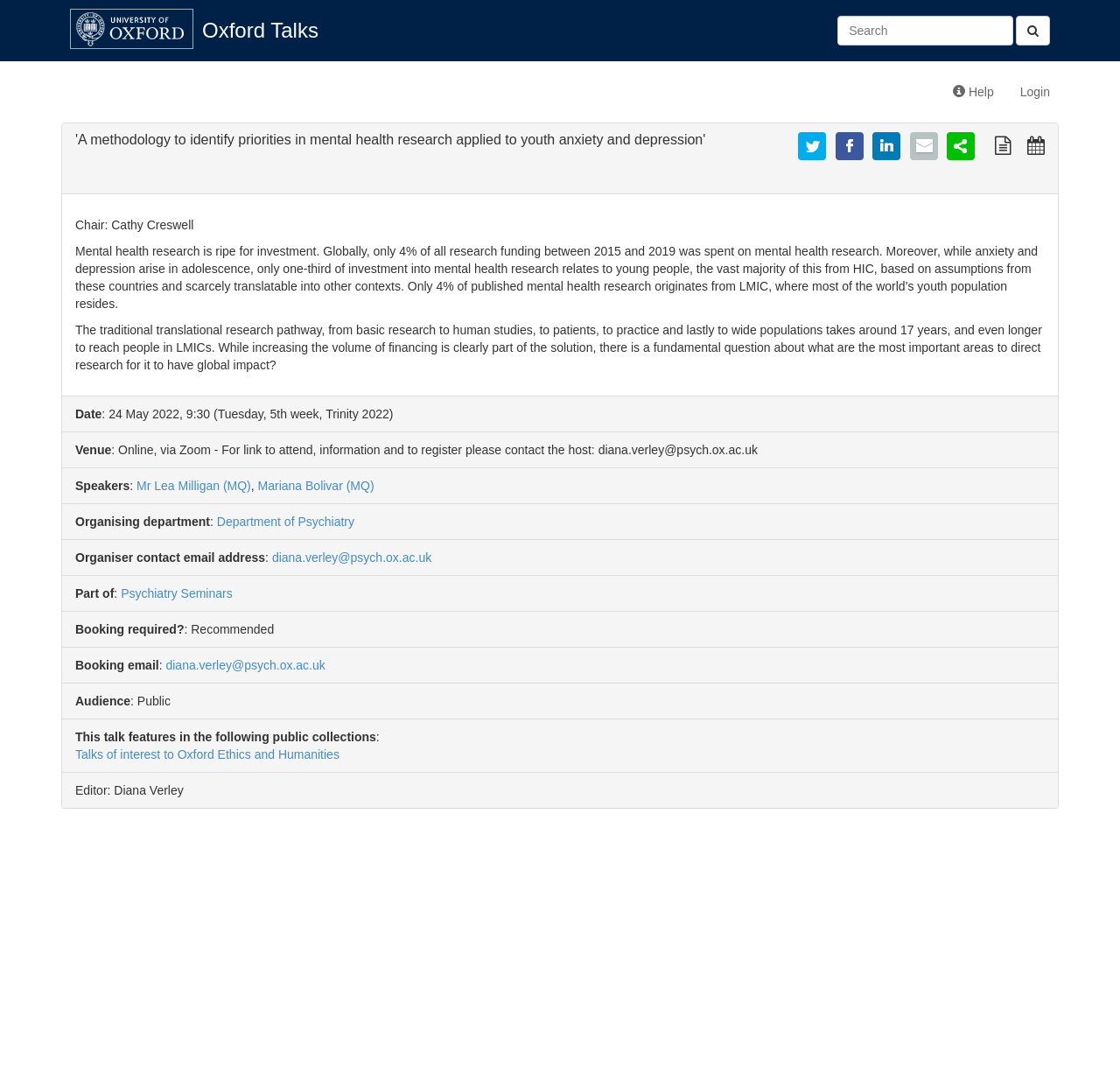Answer this question in one word or a short phrase: Who is the chair of the talk?

Cathy Creswell